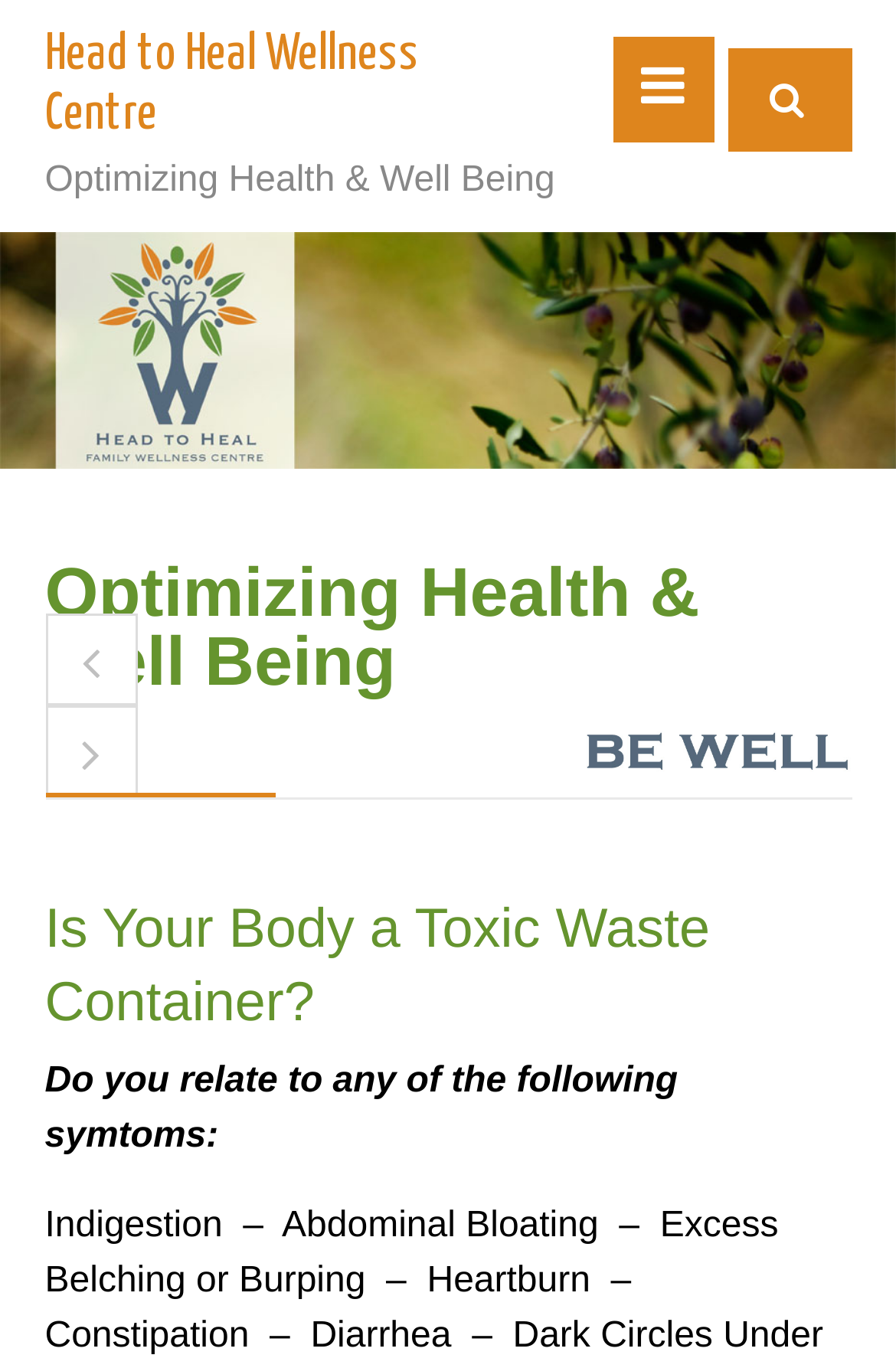Using the provided element description, identify the bounding box coordinates as (top-left x, top-left y, bottom-right x, bottom-right y). Ensure all values are between 0 and 1. Description: Next

None